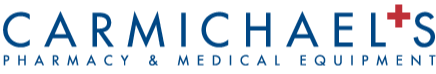Generate an elaborate description of what you see in the image.

The image prominently displays the logo of "Carmichael's Pharmacy & Medical Equipment." The logo features the name "Carmichael's" in bold blue letters, accompanied by the text "PHARMACY & MEDICAL EQUIPMENT" in a slightly smaller font beneath it, also in blue. A red cross symbol is integrated into the design, emphasizing its association with healthcare and pharmacy services. This logo represents the pharmacy’s commitment to providing both pharmaceutical and medical equipment solutions, reflecting a comprehensive approach to health and wellness in the community.